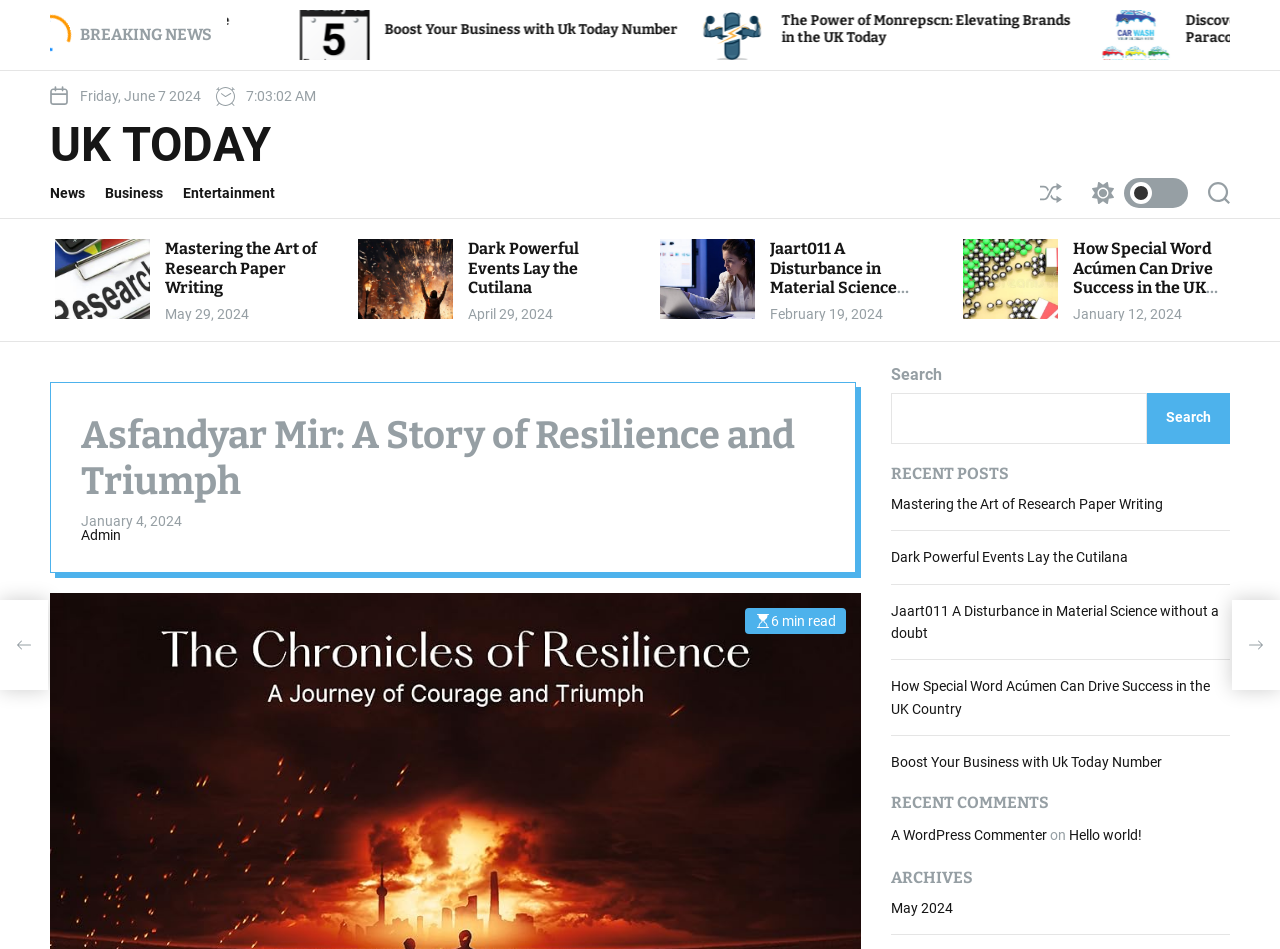Could you find the bounding box coordinates of the clickable area to complete this instruction: "Search for something"?

[0.696, 0.414, 0.896, 0.467]